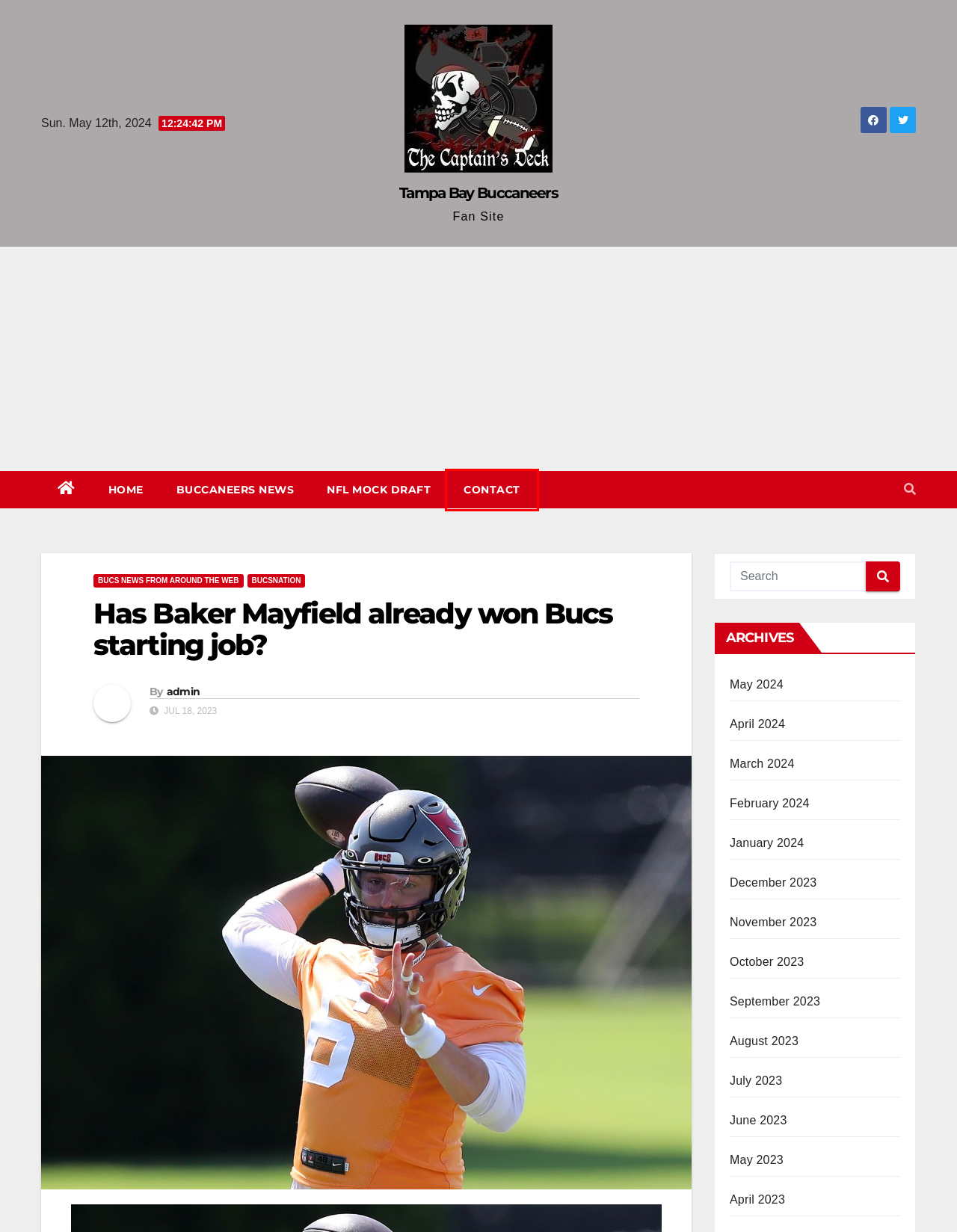You have a screenshot of a webpage, and a red bounding box highlights an element. Select the webpage description that best fits the new page after clicking the element within the bounding box. Options are:
A. Contact – Tampa Bay Buccaneers
B. August 2023 – Tampa Bay Buccaneers
C. May 2023 – Tampa Bay Buccaneers
D. BucsNation – Tampa Bay Buccaneers
E. October 2023 – Tampa Bay Buccaneers
F. December 2023 – Tampa Bay Buccaneers
G. Blog – Tampa Bay Buccaneers
H. February 2024 – Tampa Bay Buccaneers

A